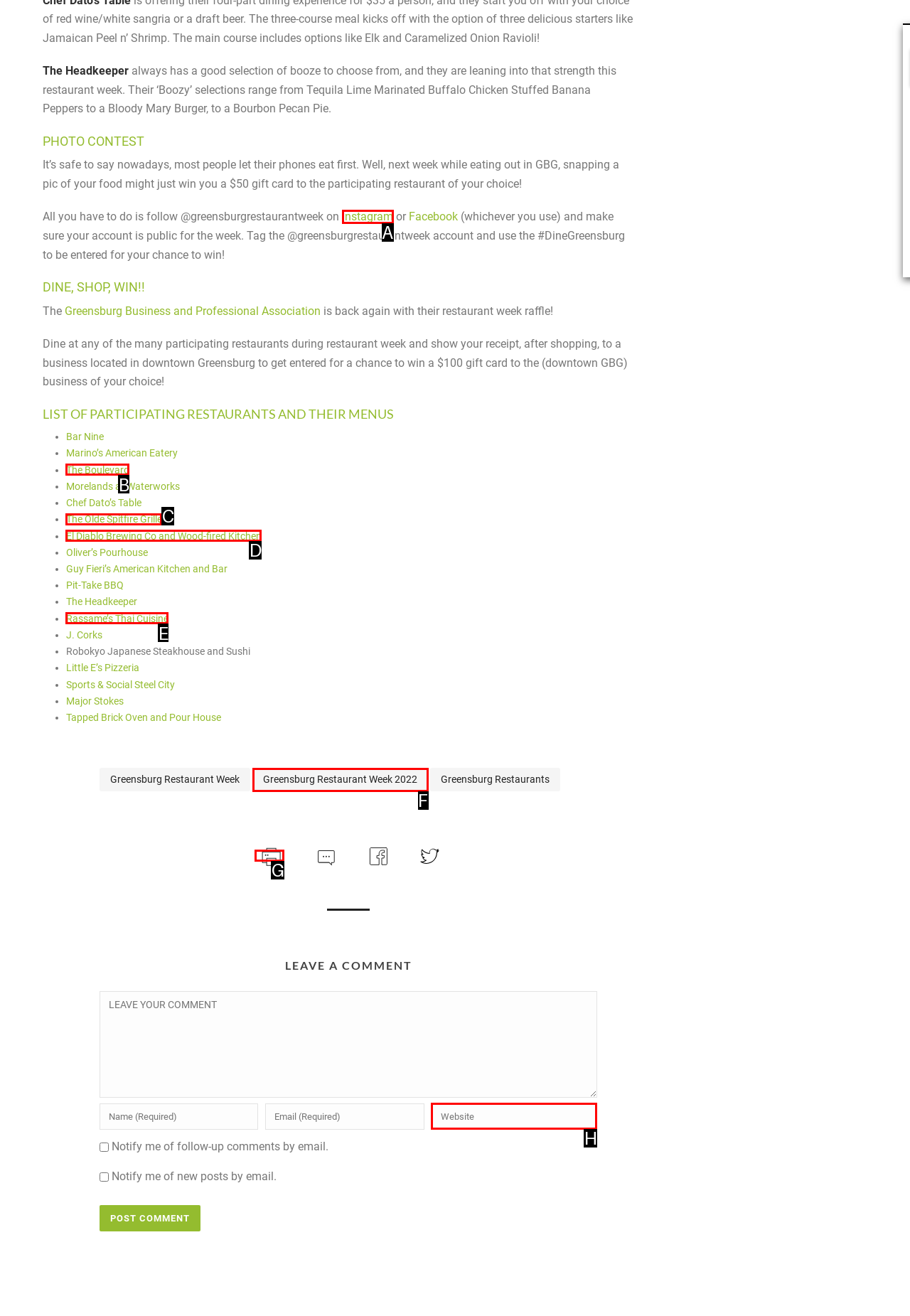Refer to the element description: The Olde Spitfire Grille and identify the matching HTML element. State your answer with the appropriate letter.

C